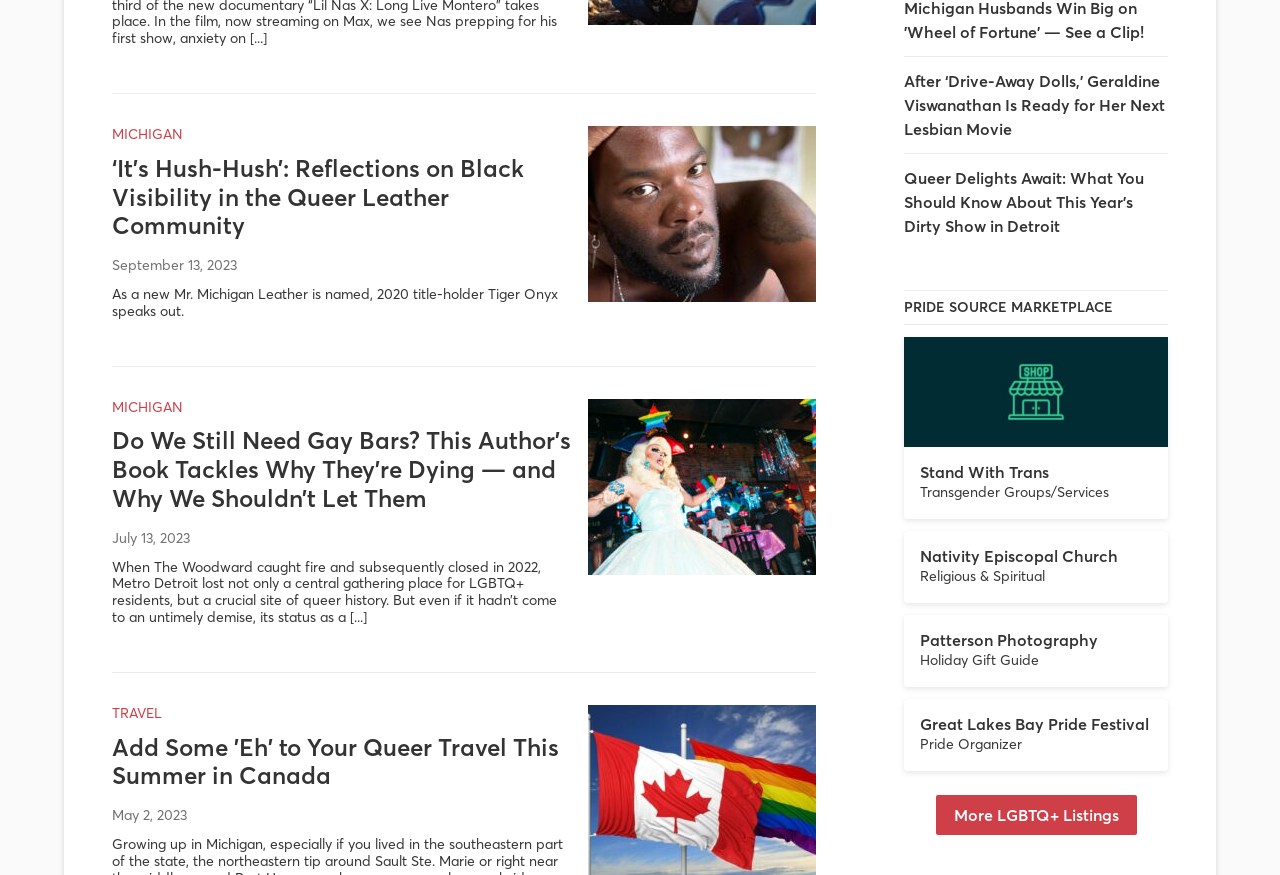Using floating point numbers between 0 and 1, provide the bounding box coordinates in the format (top-left x, top-left y, bottom-right x, bottom-right y). Locate the UI element described here: Transgender Groups/Services

[0.719, 0.552, 0.866, 0.572]